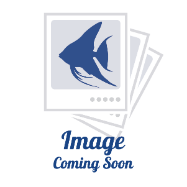Write a descriptive caption for the image, covering all notable aspects.

The image features a placeholder graphic indicating "Image Coming Soon." This design includes a stylized silhouette of a fish, prominently displayed in blue against a light background. The layout resembles a stack of photo frames, suggesting that additional images or details are forthcoming. This placeholder is likely associated with a section for the "Green Fire Tetra," reflecting anticipation for more information or visuals related to this particular fish species. The presence of this graphic communicates an invitation for viewers to return for updates or more comprehensive content about the Green Fire Tetra.